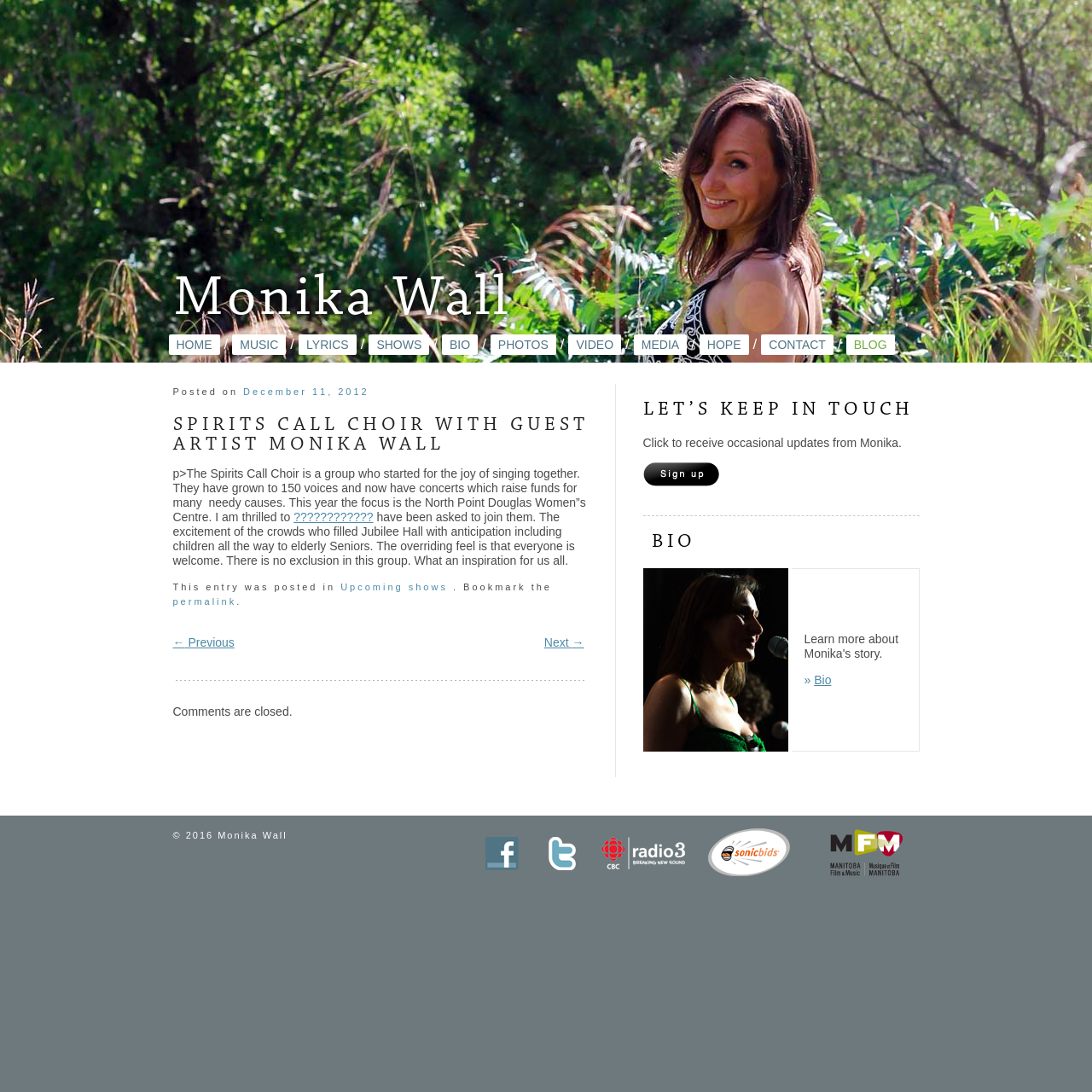Please identify the bounding box coordinates of the area that needs to be clicked to fulfill the following instruction: "Read about SPIRITS CALL CHOIR WITH GUEST ARTIST MONIKA WALL."

[0.158, 0.381, 0.549, 0.416]